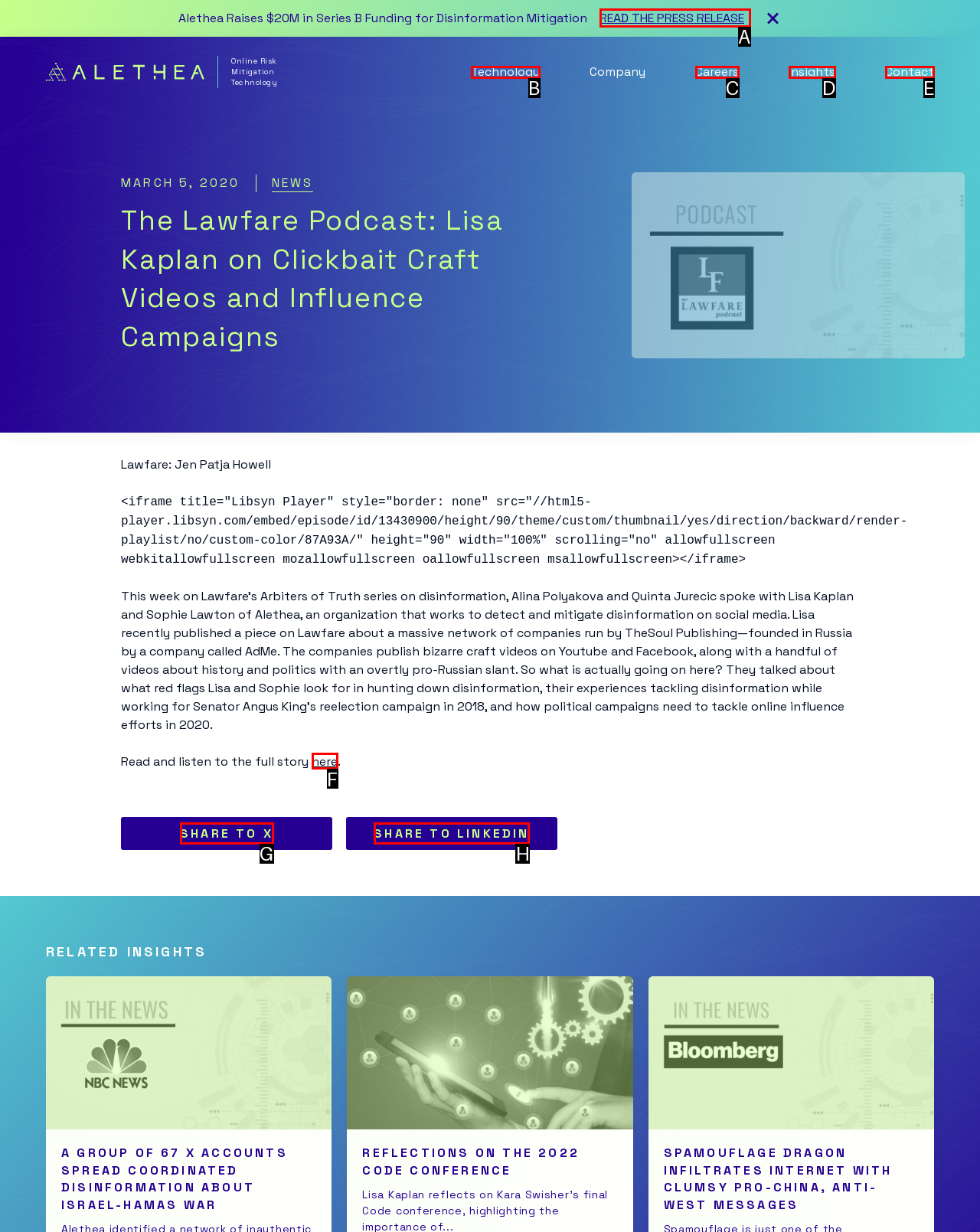Identify the correct option to click in order to accomplish the task: Read the press release Provide your answer with the letter of the selected choice.

A